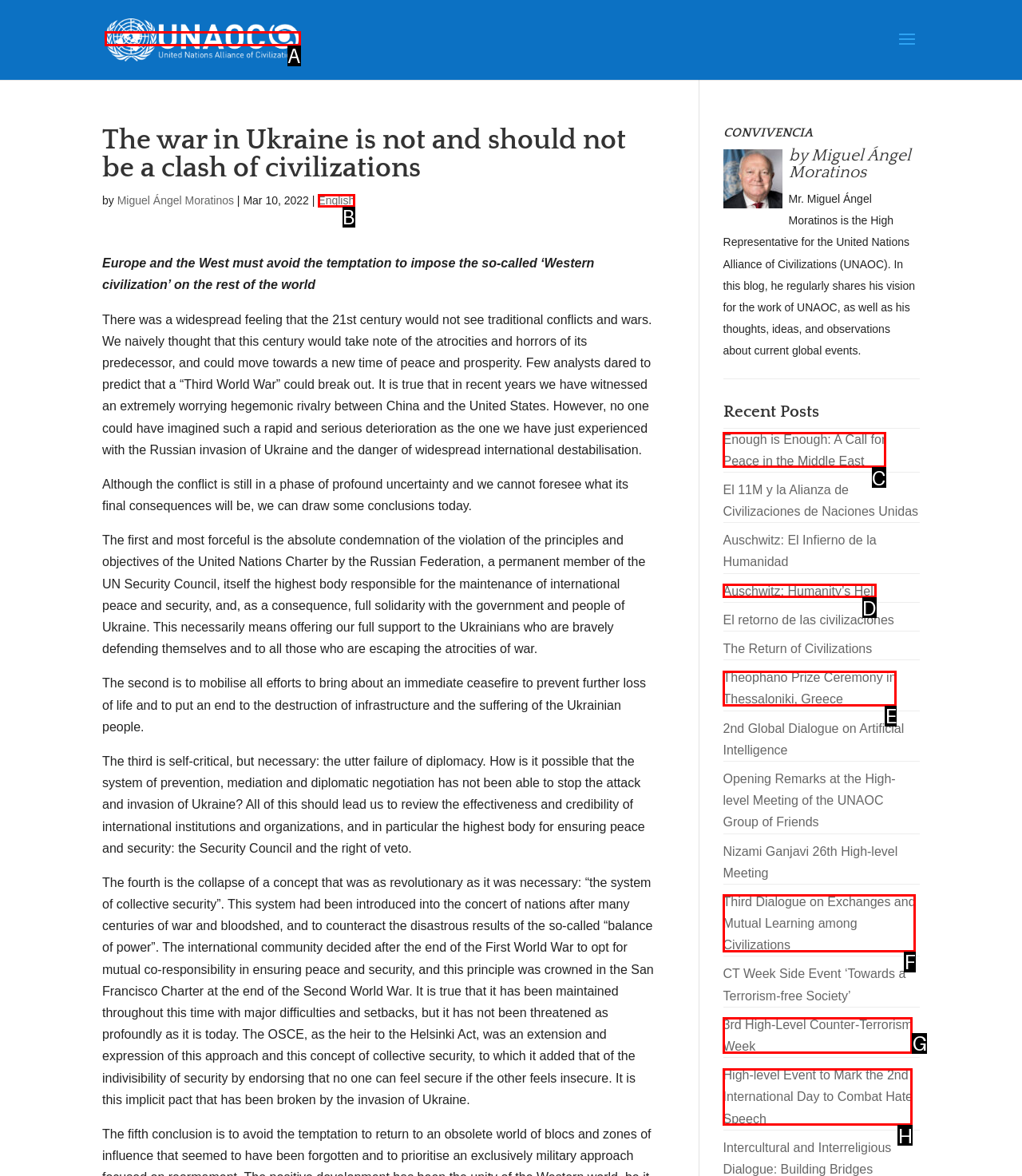Identify the letter of the option that should be selected to accomplish the following task: Click the link to the blog post 'The war in Ukraine is not and should not be a clash of civilizations'. Provide the letter directly.

A